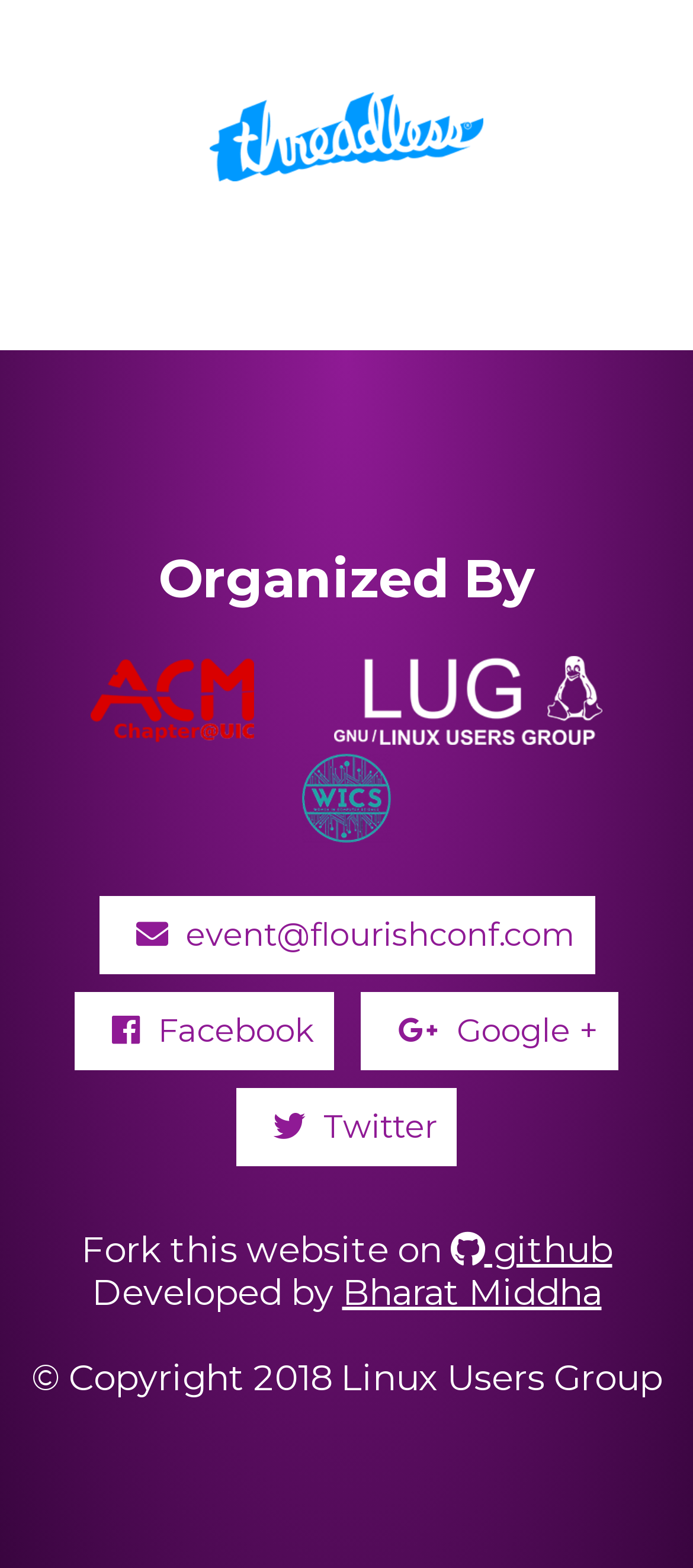Specify the bounding box coordinates for the region that must be clicked to perform the given instruction: "Contact event@flourishconf.com".

[0.142, 0.572, 0.858, 0.621]